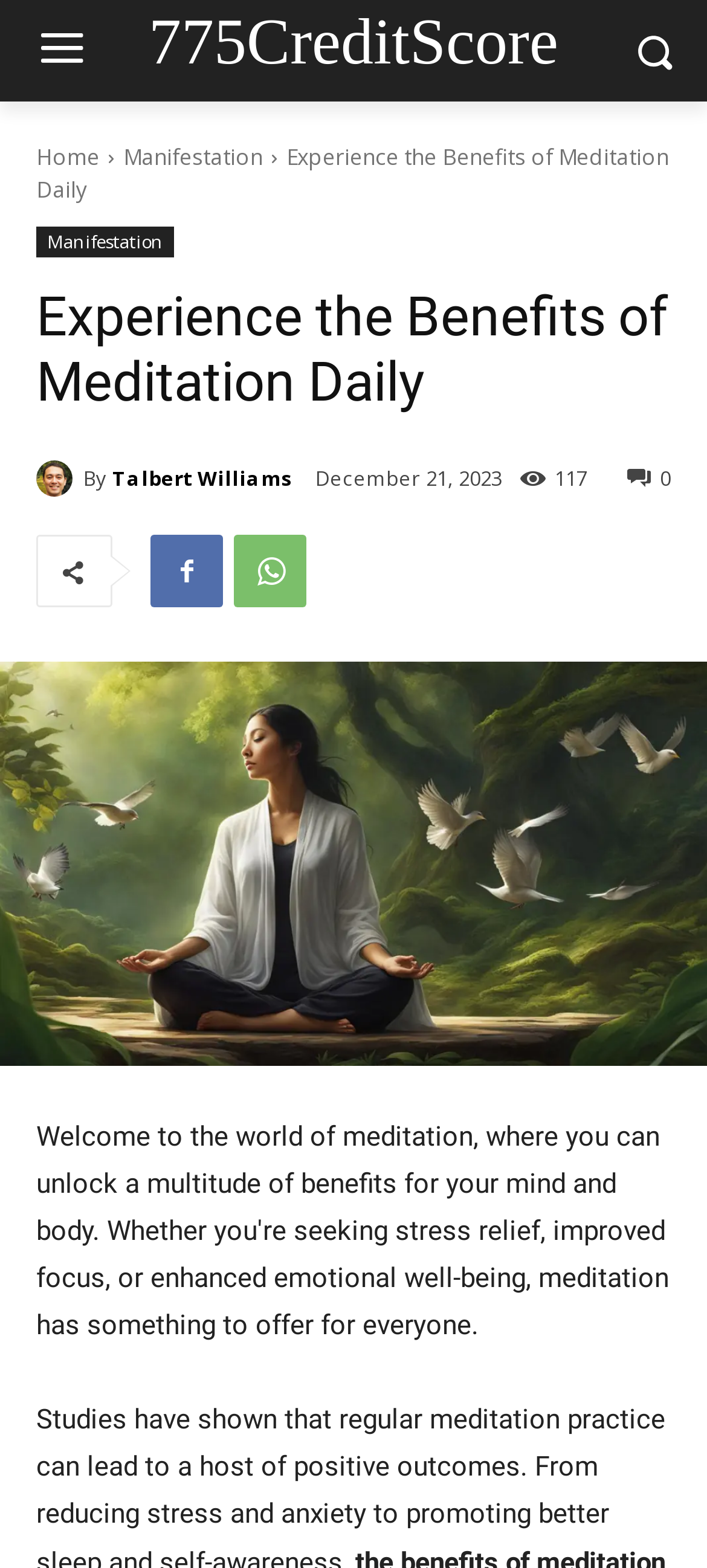Locate the bounding box coordinates of the region to be clicked to comply with the following instruction: "Read the article by Talbert Williams". The coordinates must be four float numbers between 0 and 1, in the form [left, top, right, bottom].

[0.051, 0.293, 0.118, 0.316]